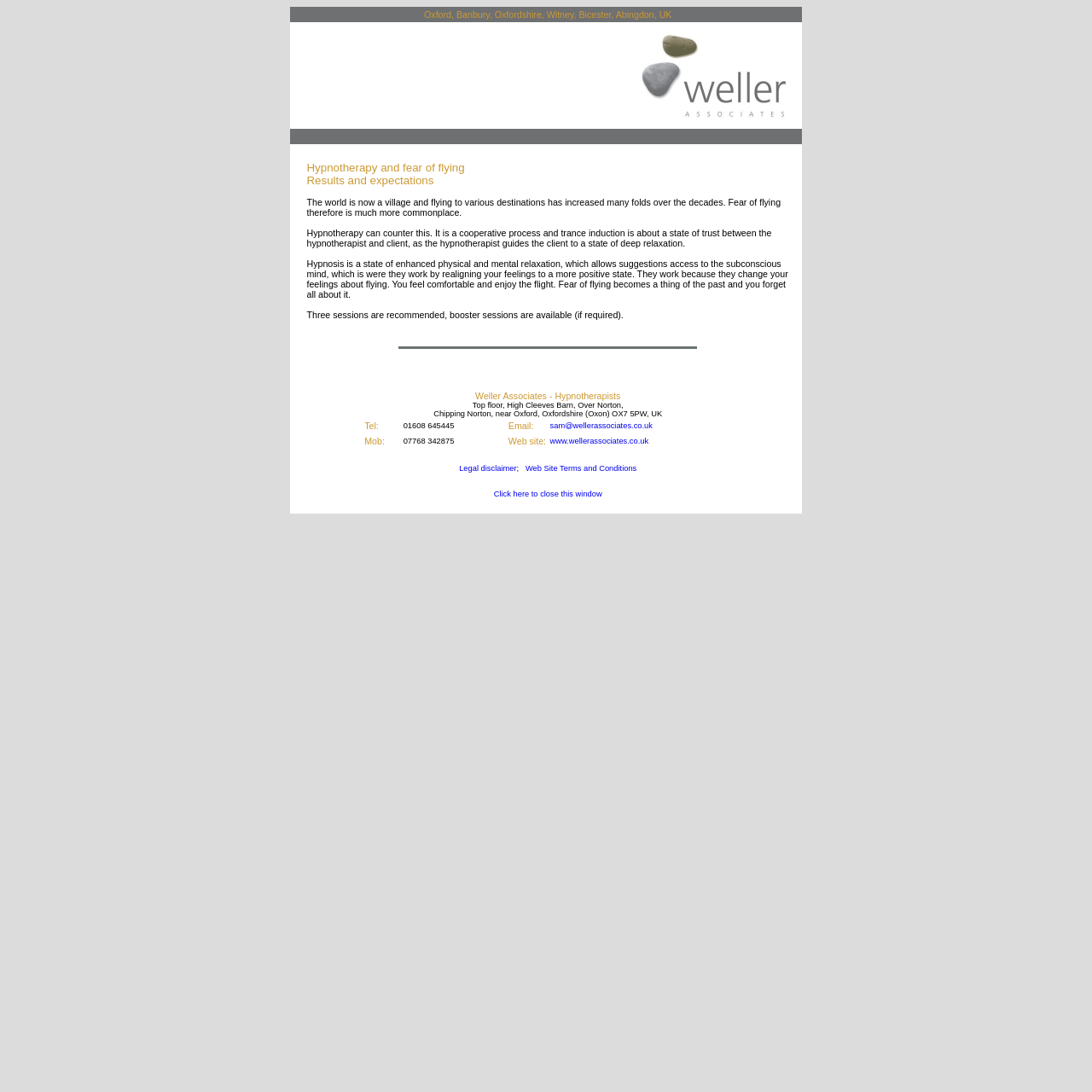Provide a brief response using a word or short phrase to this question:
What is the email address of the practice?

sam@wellerassociates.co.uk